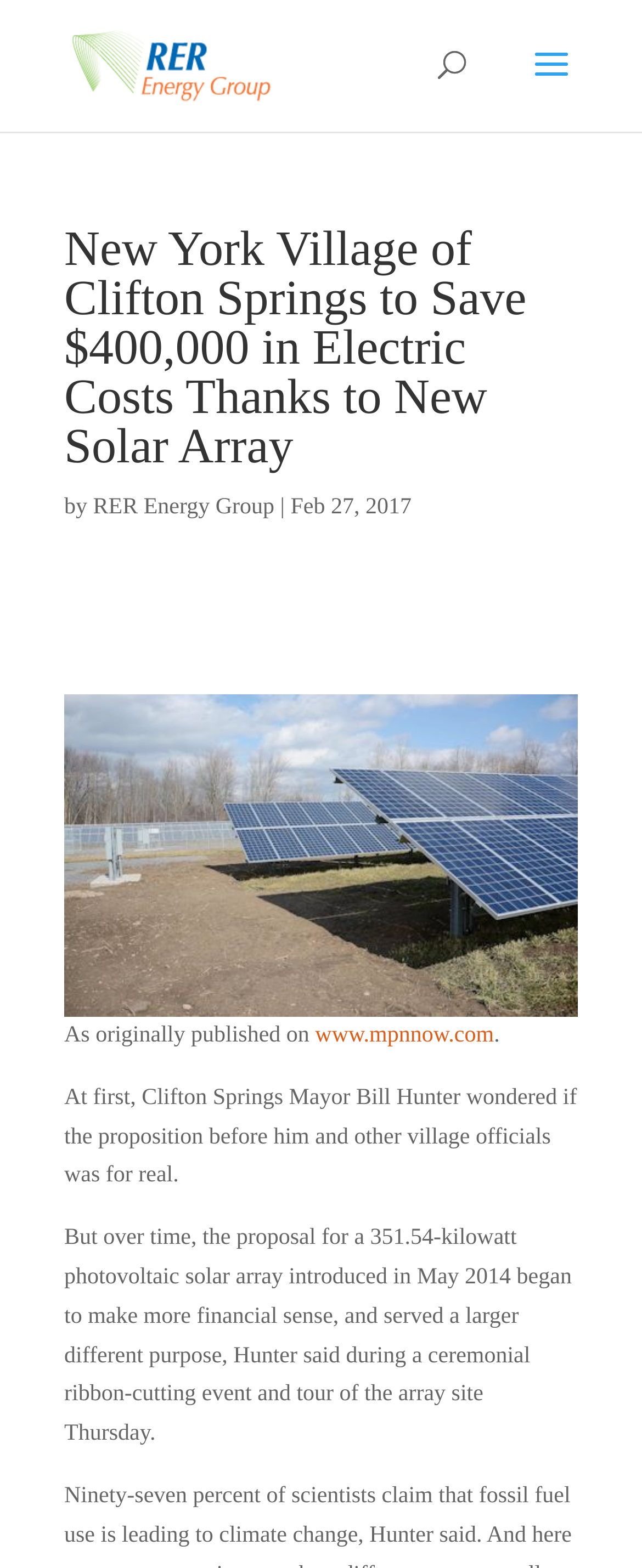Please provide a one-word or short phrase answer to the question:
Who is the mayor of Clifton Springs?

Bill Hunter